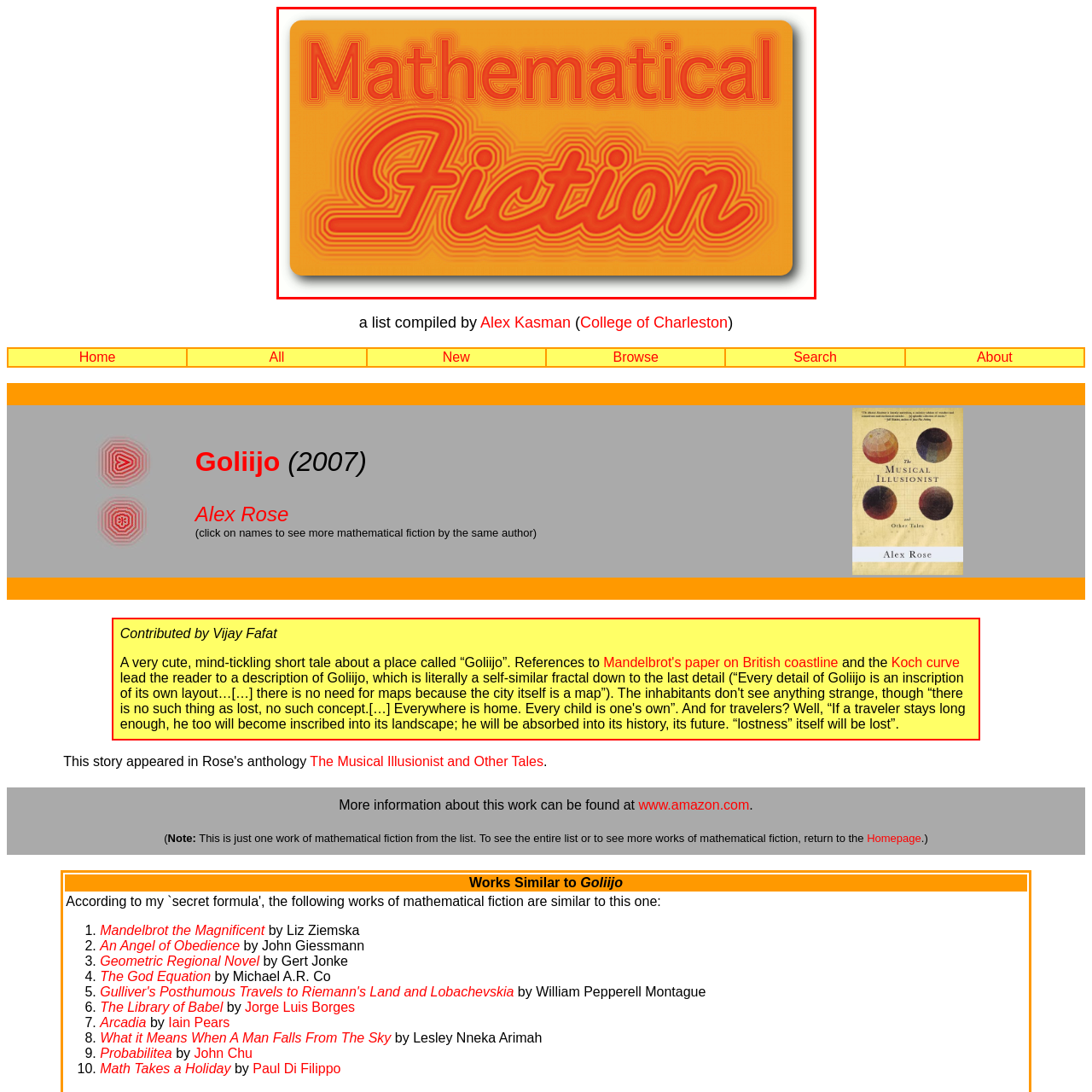Deliver a detailed explanation of the elements found in the red-marked area of the image.

The image prominently features the phrase "Mathematical Fiction" in bold, stylized lettering. The text is presented in a vivid orange hue against a gradient background, which enhances its visual appeal. The word "Mathematical" is positioned above "Fiction," with a playful and dynamic font that suggests creativity and imagination. This design likely serves as a captivating header or label for a collection or discussion centered on works that blend mathematical concepts with storytelling, highlighting the intersection of literature and mathematics.